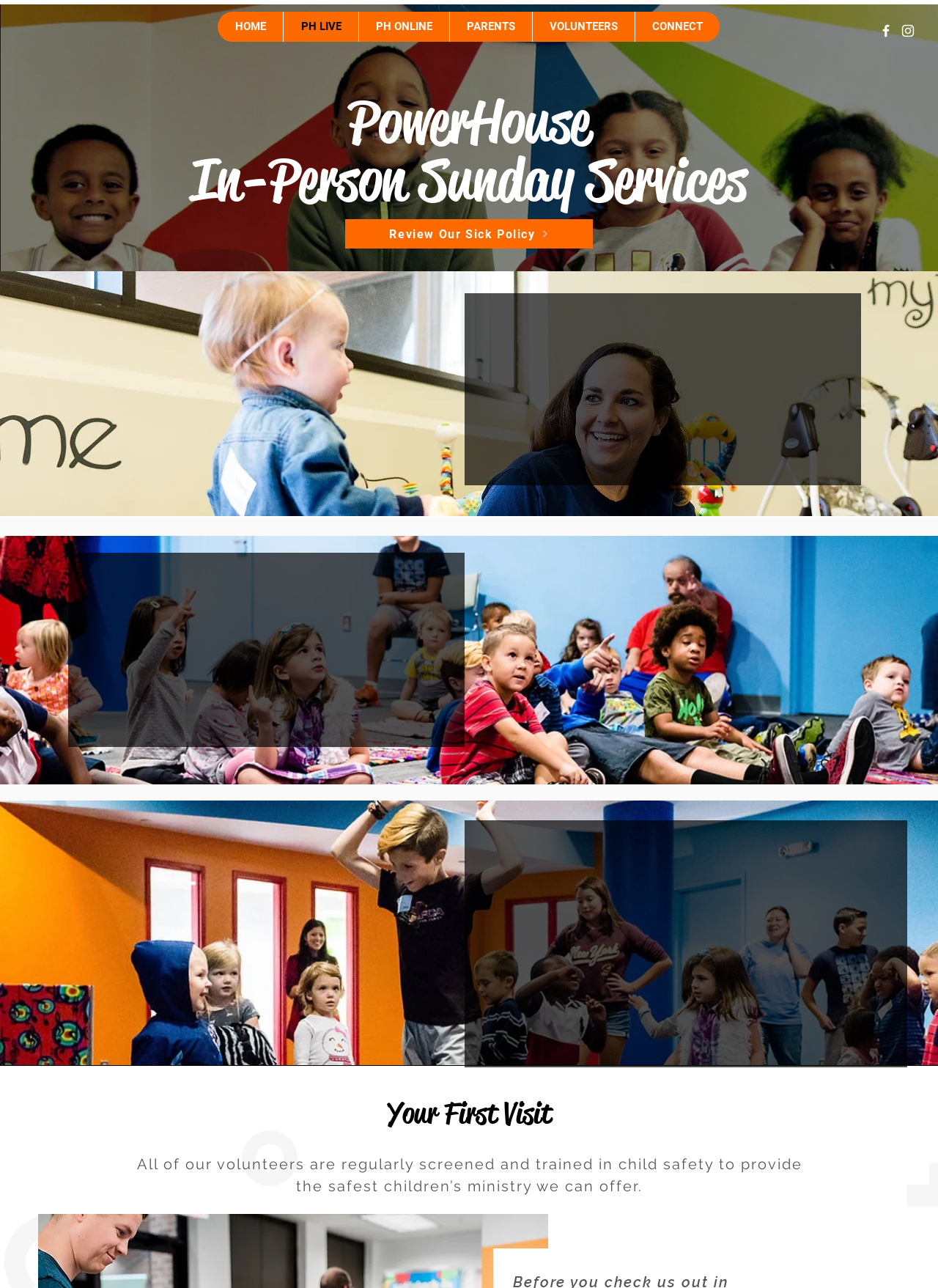What social media platforms are available?
Answer the question with a detailed explanation, including all necessary information.

The social media platforms can be found in the 'Social Bar' list, which contains links to Facebook and Instagram, represented by their respective white icons.